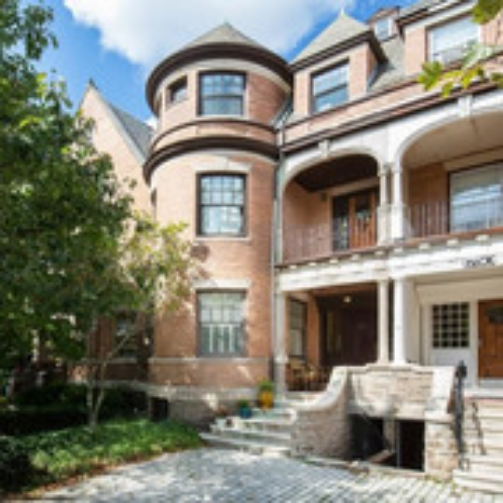Review the image closely and give a comprehensive answer to the question: What is the color of the sky above?

The caption describes the sky as 'bright blue' and 'dotted with fluffy clouds', which suggests a clear and sunny day with a blue sky.